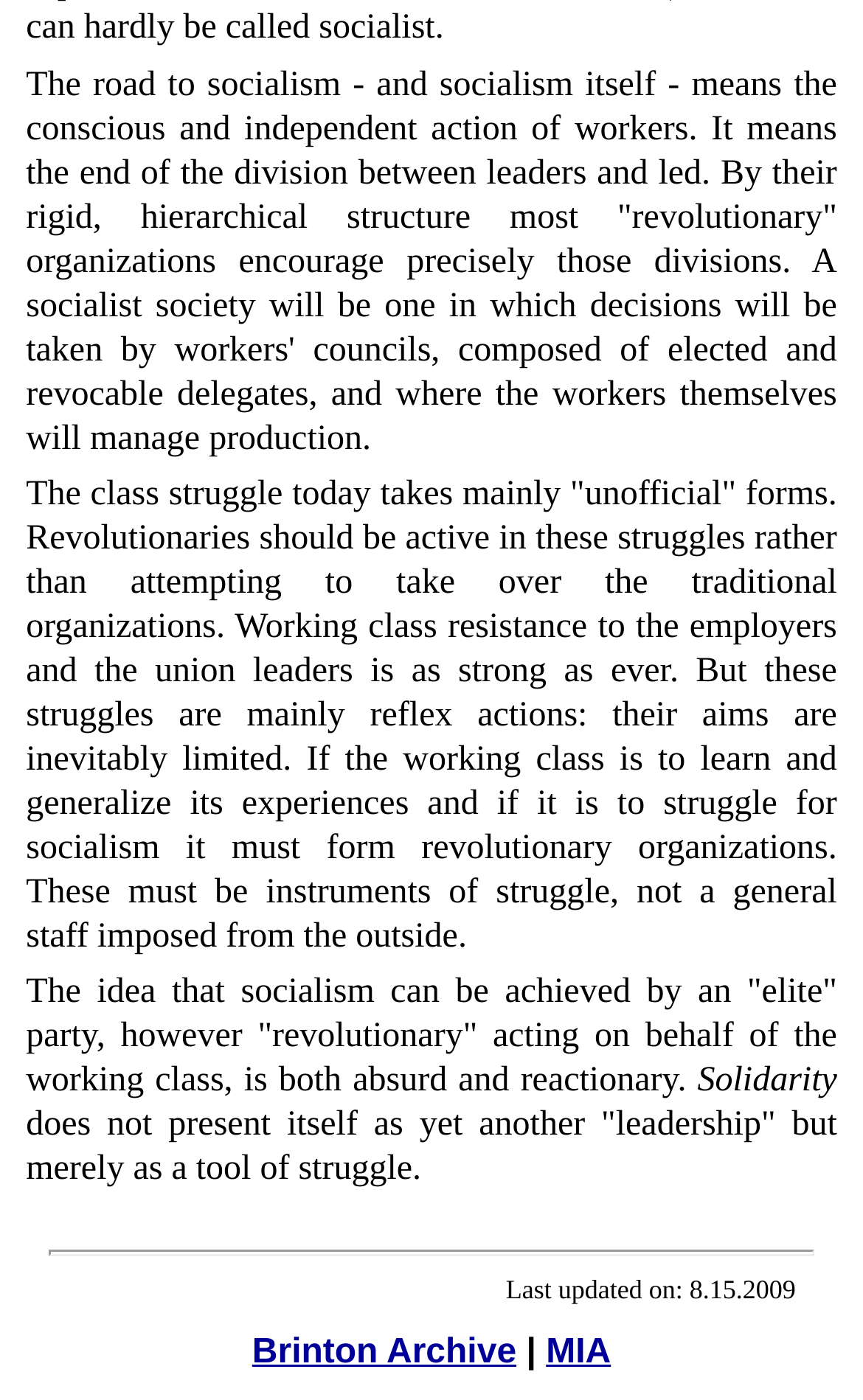What is the name of the organization mentioned on this webpage?
Please answer the question with a detailed response using the information from the screenshot.

The webpage mentions the name 'Solidarity' as an organization that is not a leadership, but a tool of struggle. This suggests that Solidarity is an organization that is focused on promoting socialist ideals and values.